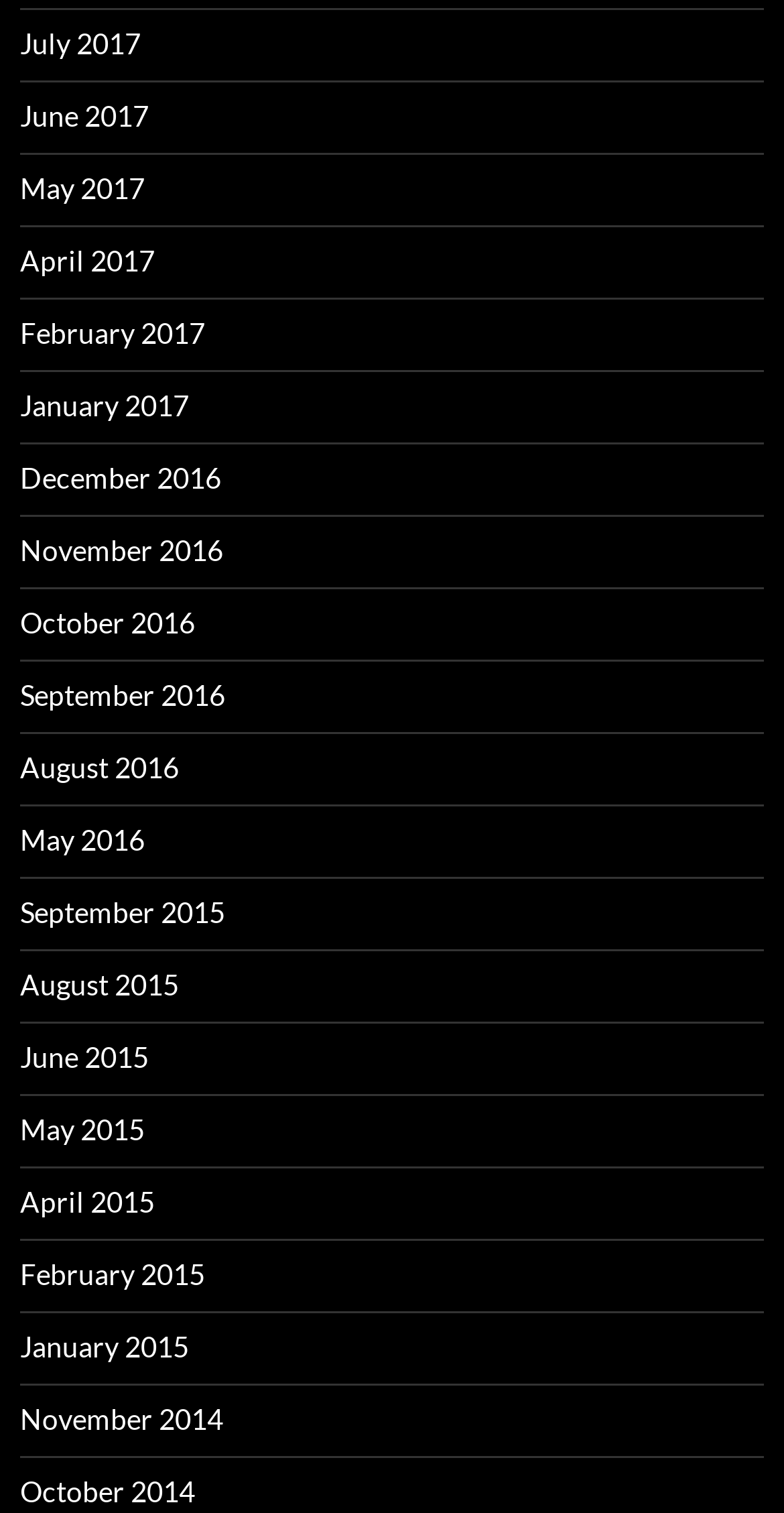Locate the bounding box coordinates of the clickable part needed for the task: "view June 2017".

[0.026, 0.065, 0.19, 0.087]